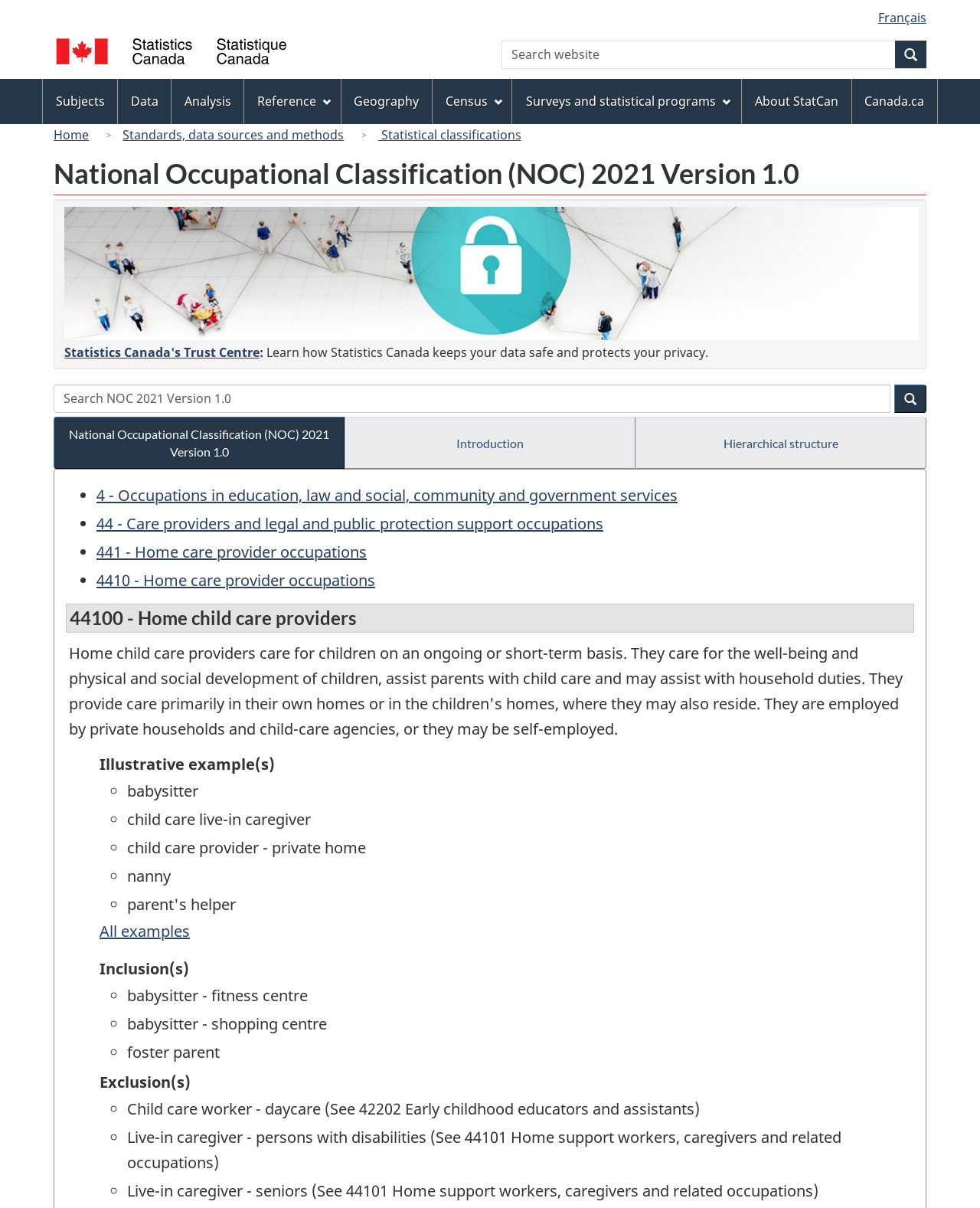Find the bounding box coordinates of the element's region that should be clicked in order to follow the given instruction: "Search NOC 2021 Version 1.0". The coordinates should consist of four float numbers between 0 and 1, i.e., [left, top, right, bottom].

[0.055, 0.318, 0.909, 0.342]